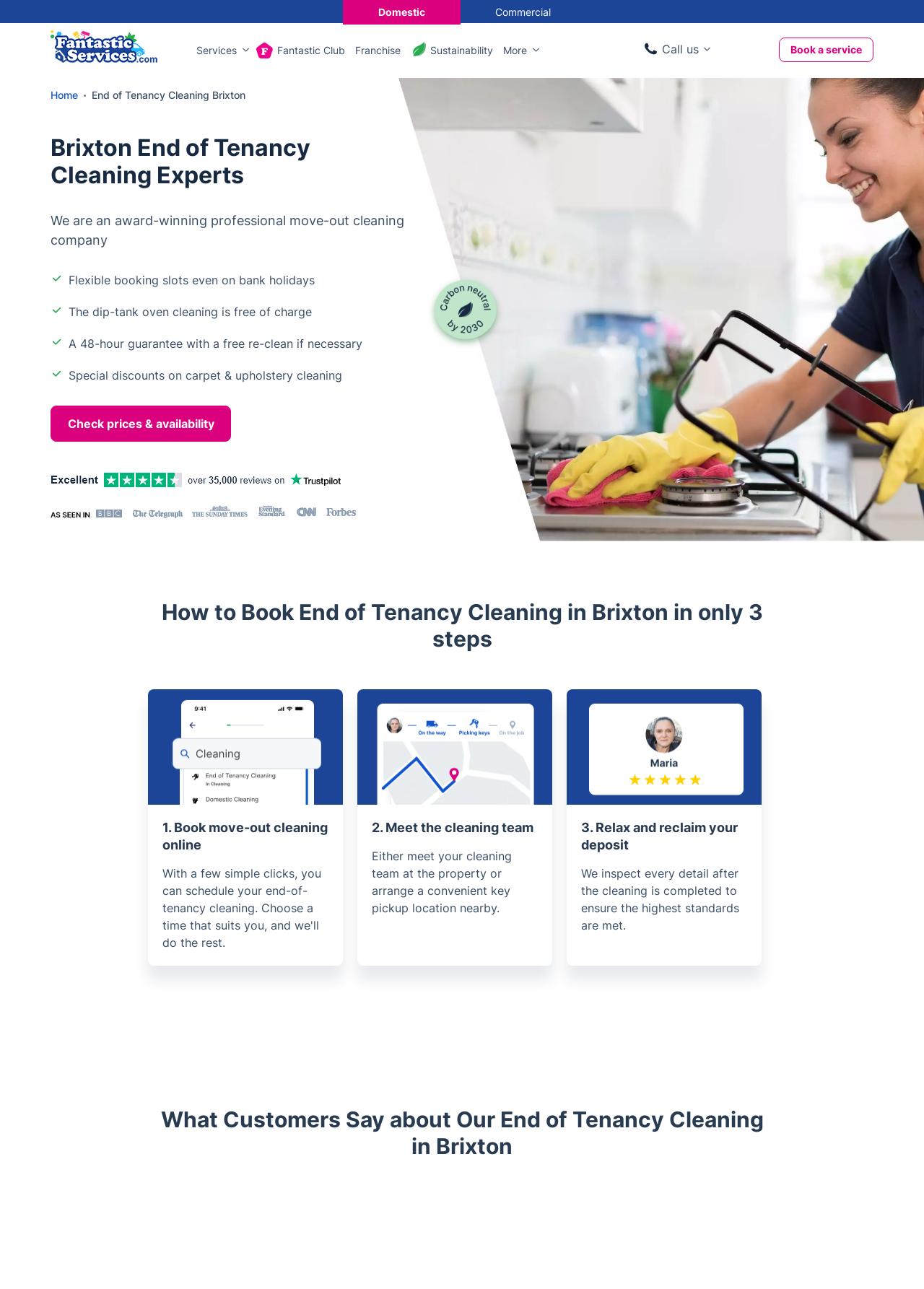Find the bounding box coordinates of the element to click in order to complete the given instruction: "Check prices and availability."

[0.055, 0.314, 0.25, 0.342]